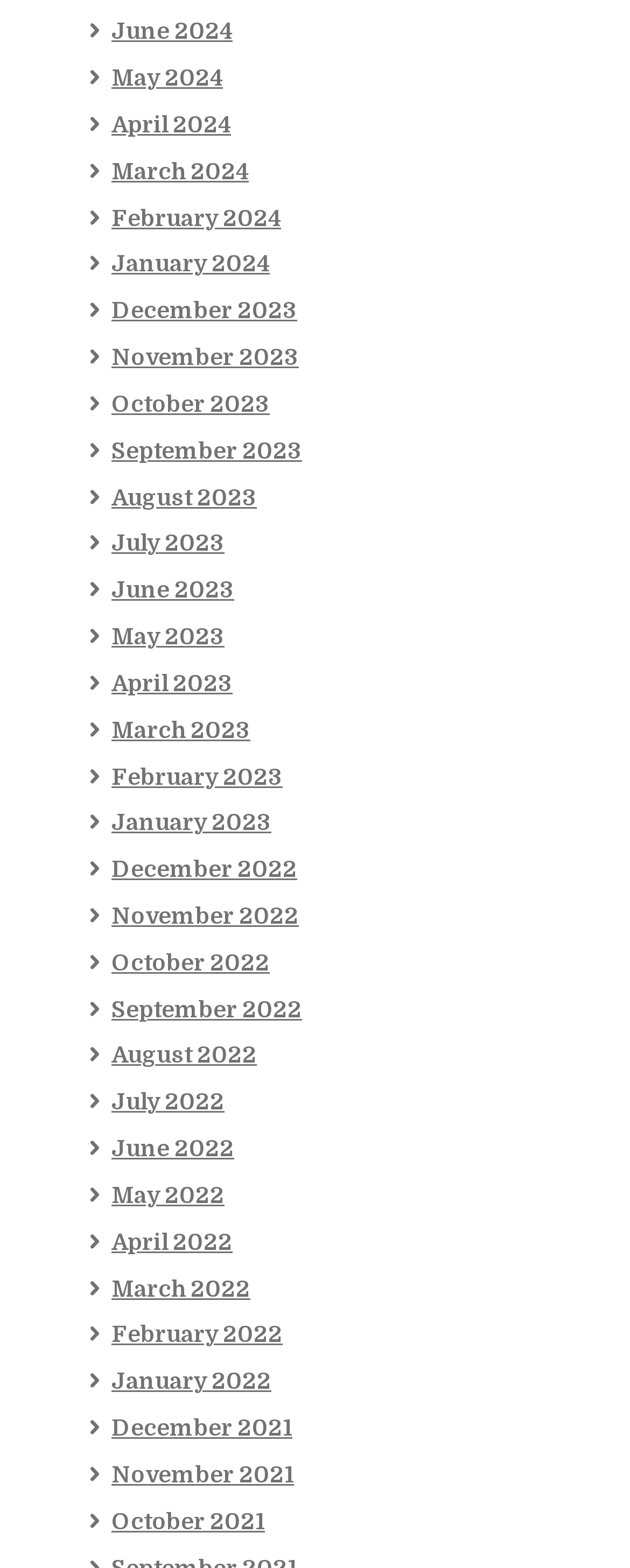Are there any months available in 2022?
Please answer the question with a detailed and comprehensive explanation.

I found that there are several links with '2022' in their text, which indicates that there are months available in 2022.